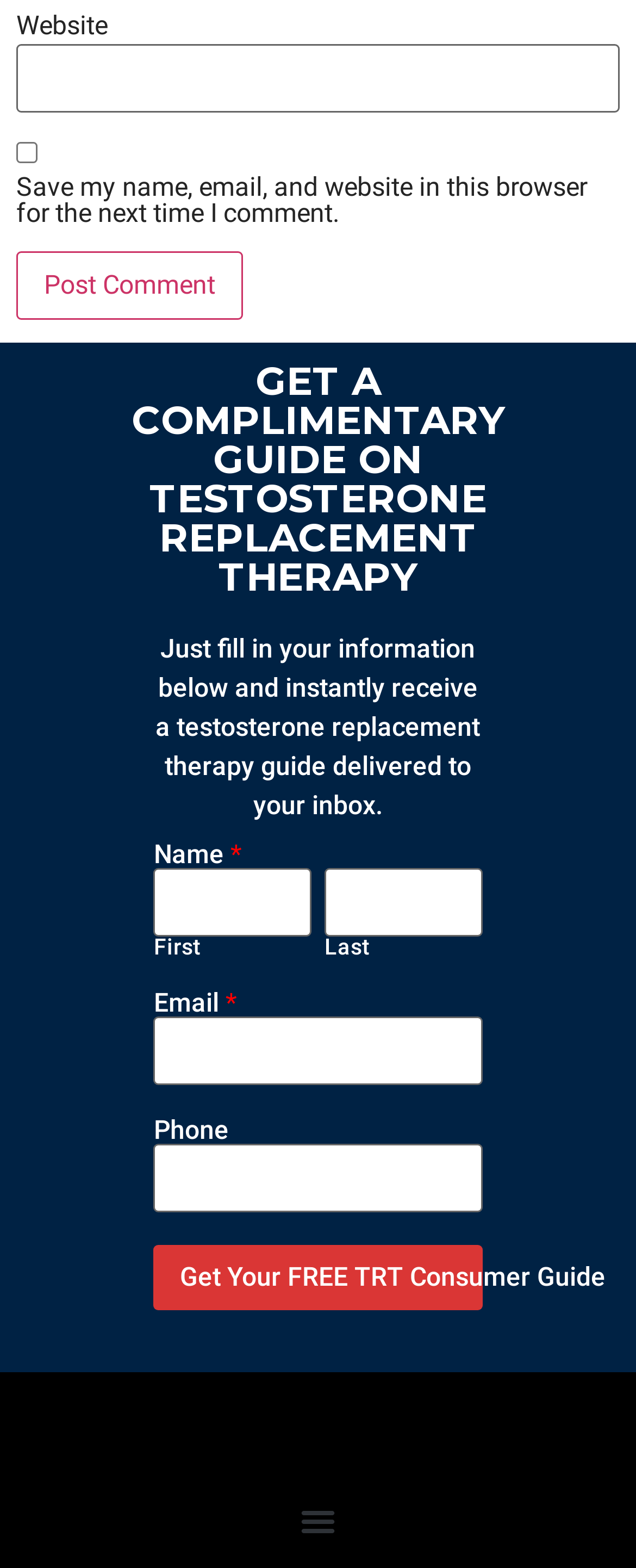What is the function of the 'Save my name, email, and website in this browser for the next time I comment' checkbox?
Examine the image closely and answer the question with as much detail as possible.

This checkbox is located above the 'Post Comment' button and is likely related to saving the user's comment information for future use, so they don't have to re-enter it every time they want to comment.